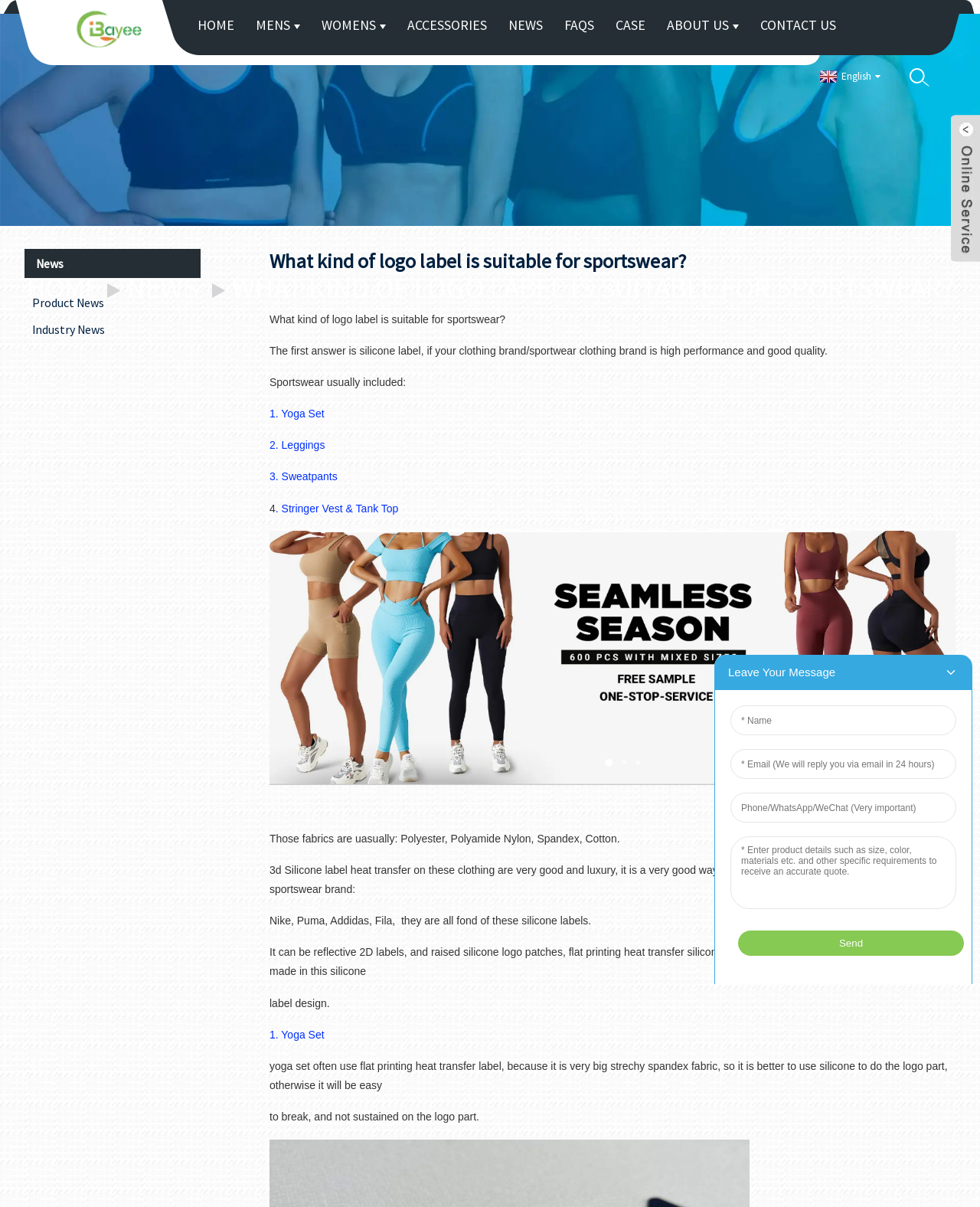What are the main categories of the website?
Please provide a detailed and comprehensive answer to the question.

The main categories of the website are located at the top of the webpage, and they are represented as clickable links. They include HOME, MENS, WOMENS, ACCESSORIES, NEWS, FAQS, CASE, ABOUT US, and CONTACT US.